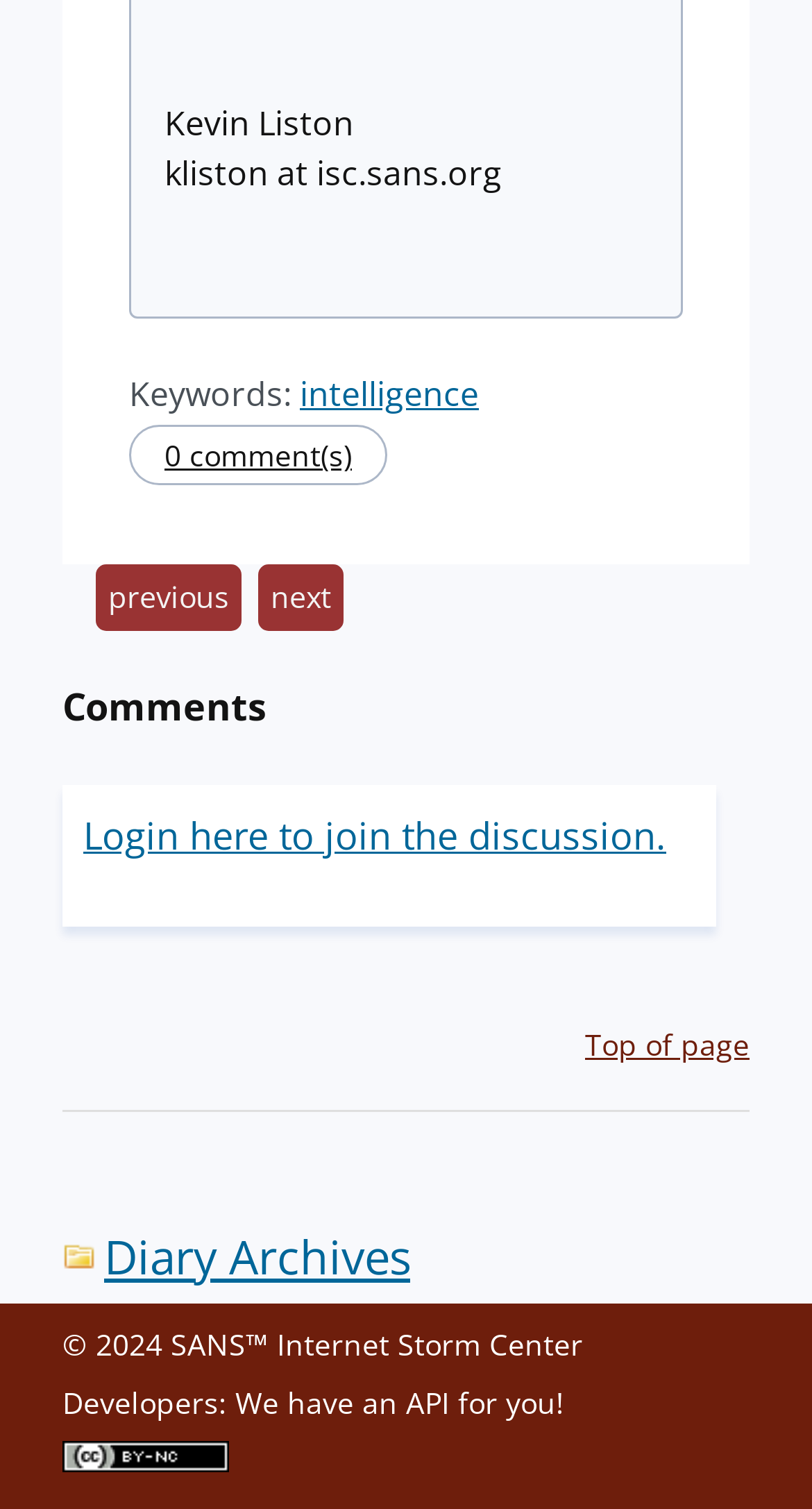Please identify the bounding box coordinates of the element's region that needs to be clicked to fulfill the following instruction: "Visit Tech". The bounding box coordinates should consist of four float numbers between 0 and 1, i.e., [left, top, right, bottom].

None